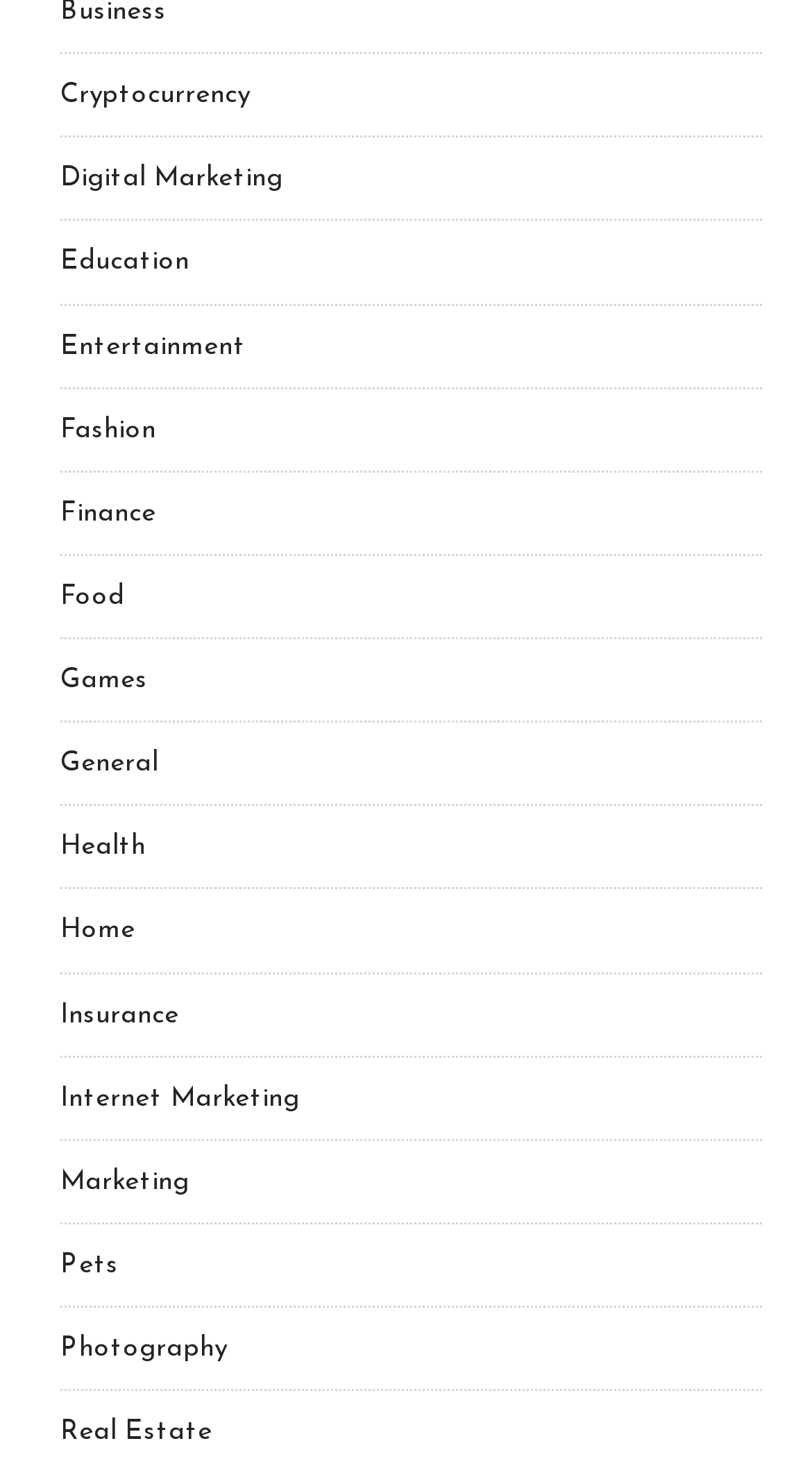Specify the bounding box coordinates of the region I need to click to perform the following instruction: "browse Sports news". The coordinates must be four float numbers in the range of 0 to 1, i.e., [left, top, right, bottom].

None